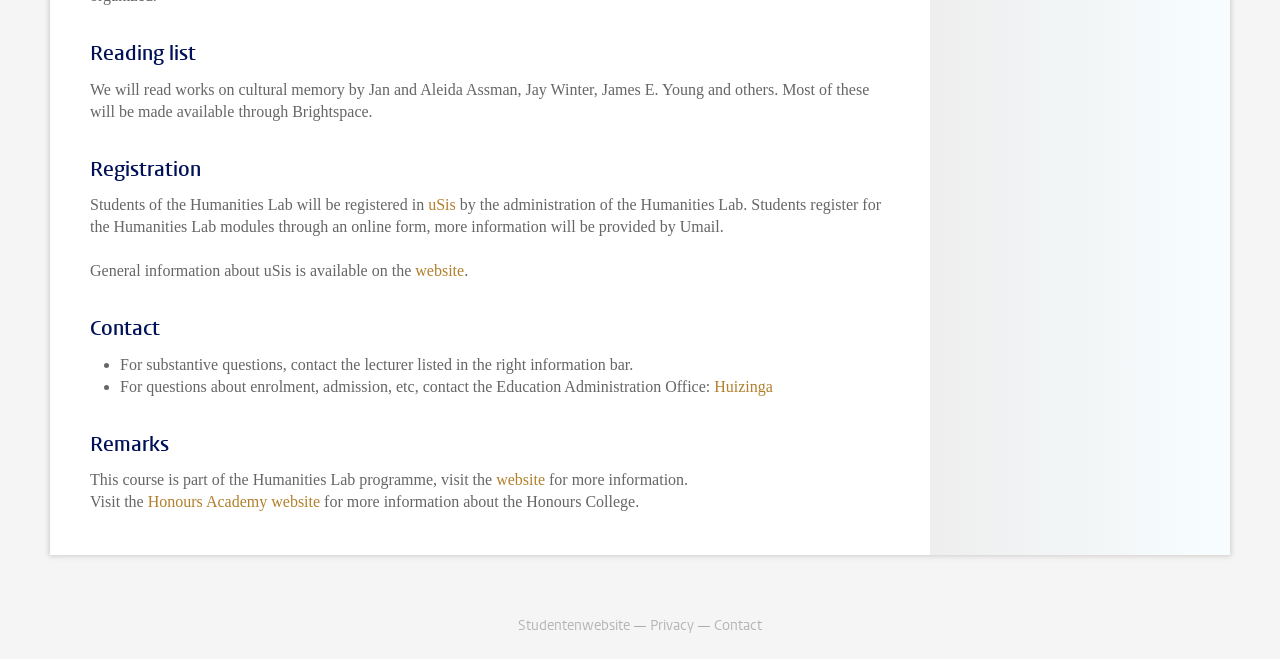Determine the bounding box coordinates of the clickable element to achieve the following action: 'Click on Studentenwebsite'. Provide the coordinates as four float values between 0 and 1, formatted as [left, top, right, bottom].

[0.405, 0.935, 0.492, 0.964]